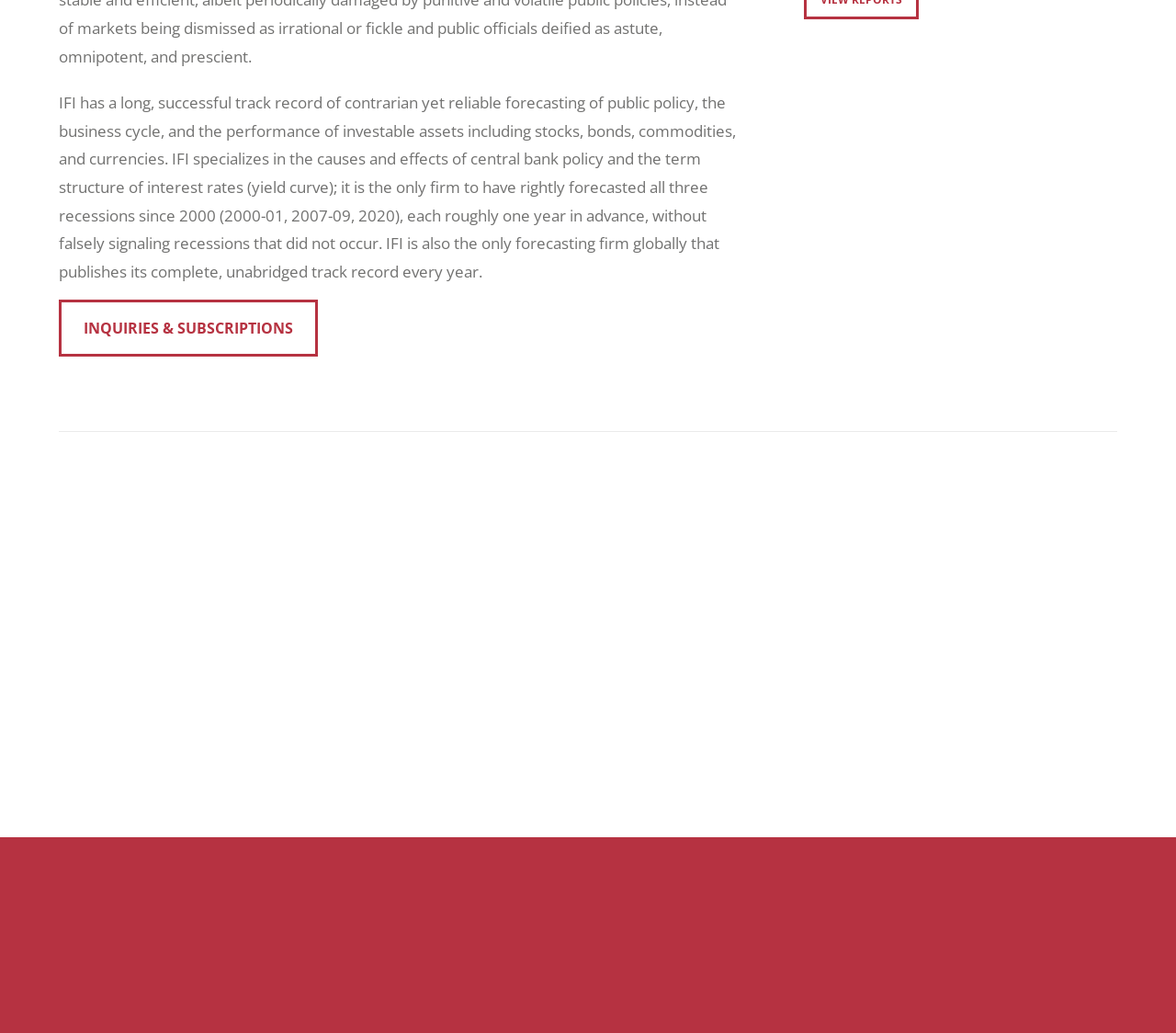Identify the bounding box for the described UI element. Provide the coordinates in (top-left x, top-left y, bottom-right x, bottom-right y) format with values ranging from 0 to 1: title="richard-salsman-forbes"

[0.05, 0.555, 0.18, 0.63]